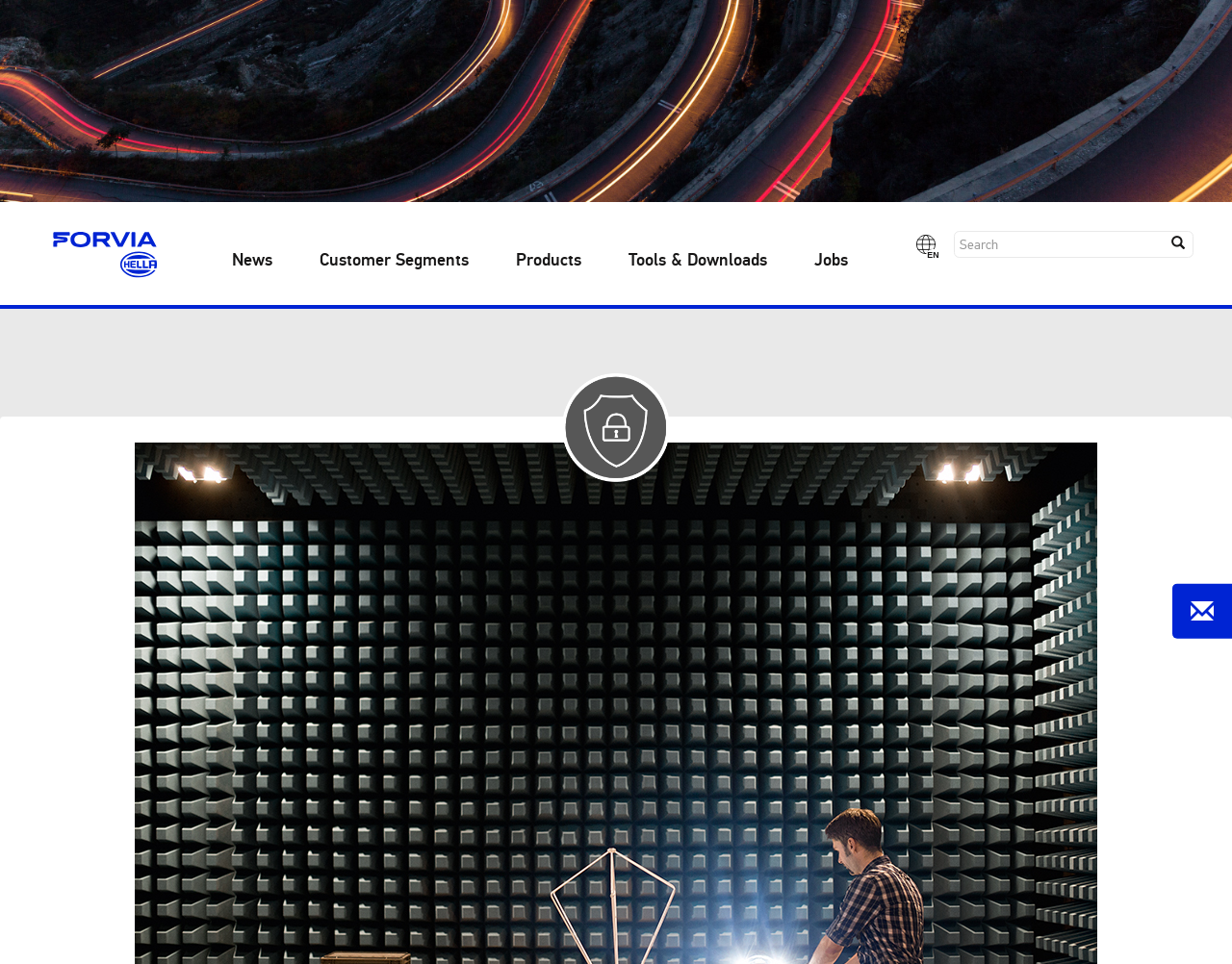What is the language of the current webpage?
Using the image as a reference, answer with just one word or a short phrase.

EN